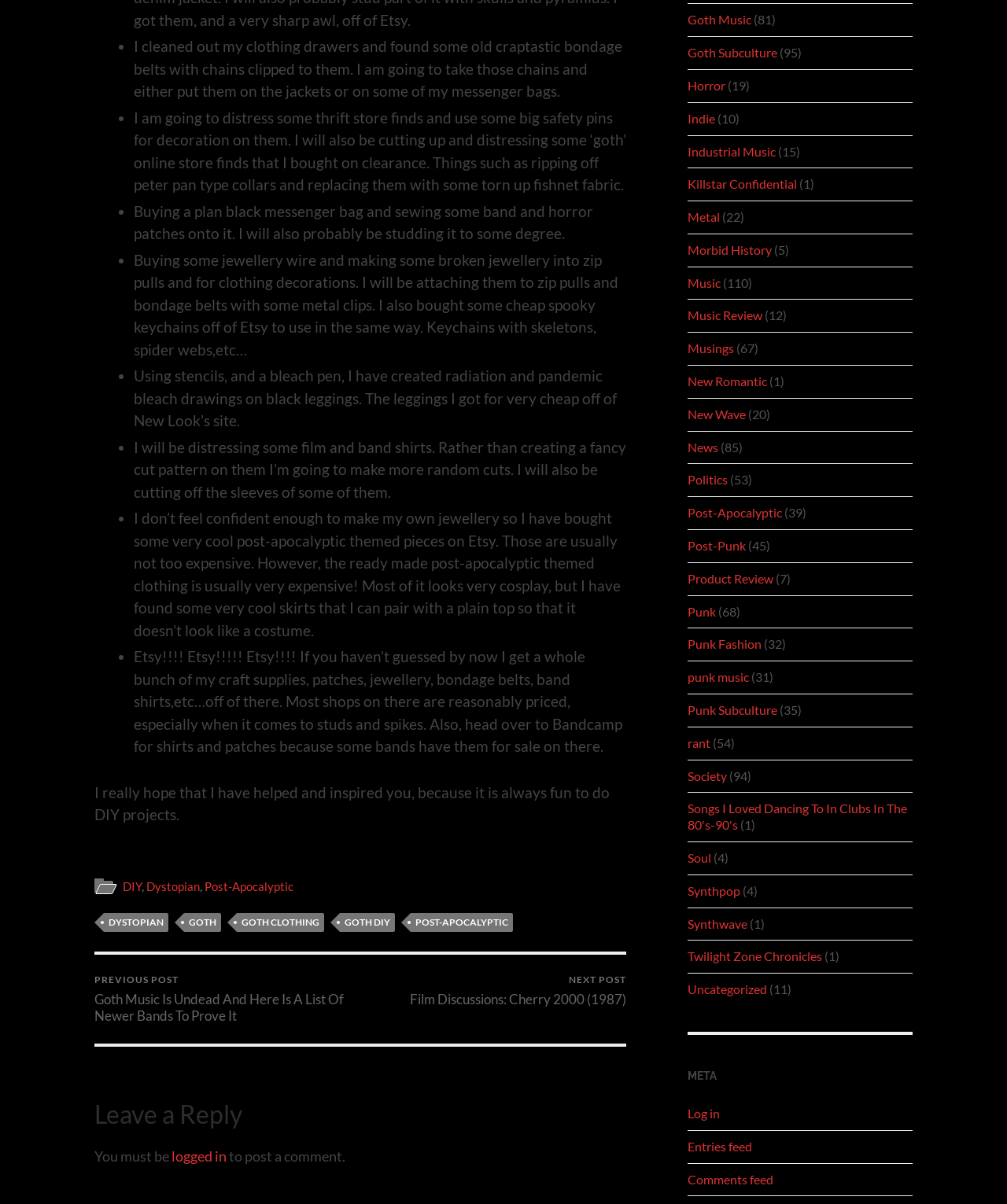Please locate the bounding box coordinates of the element that should be clicked to achieve the given instruction: "Click on the 'DIY' link".

[0.122, 0.731, 0.141, 0.742]